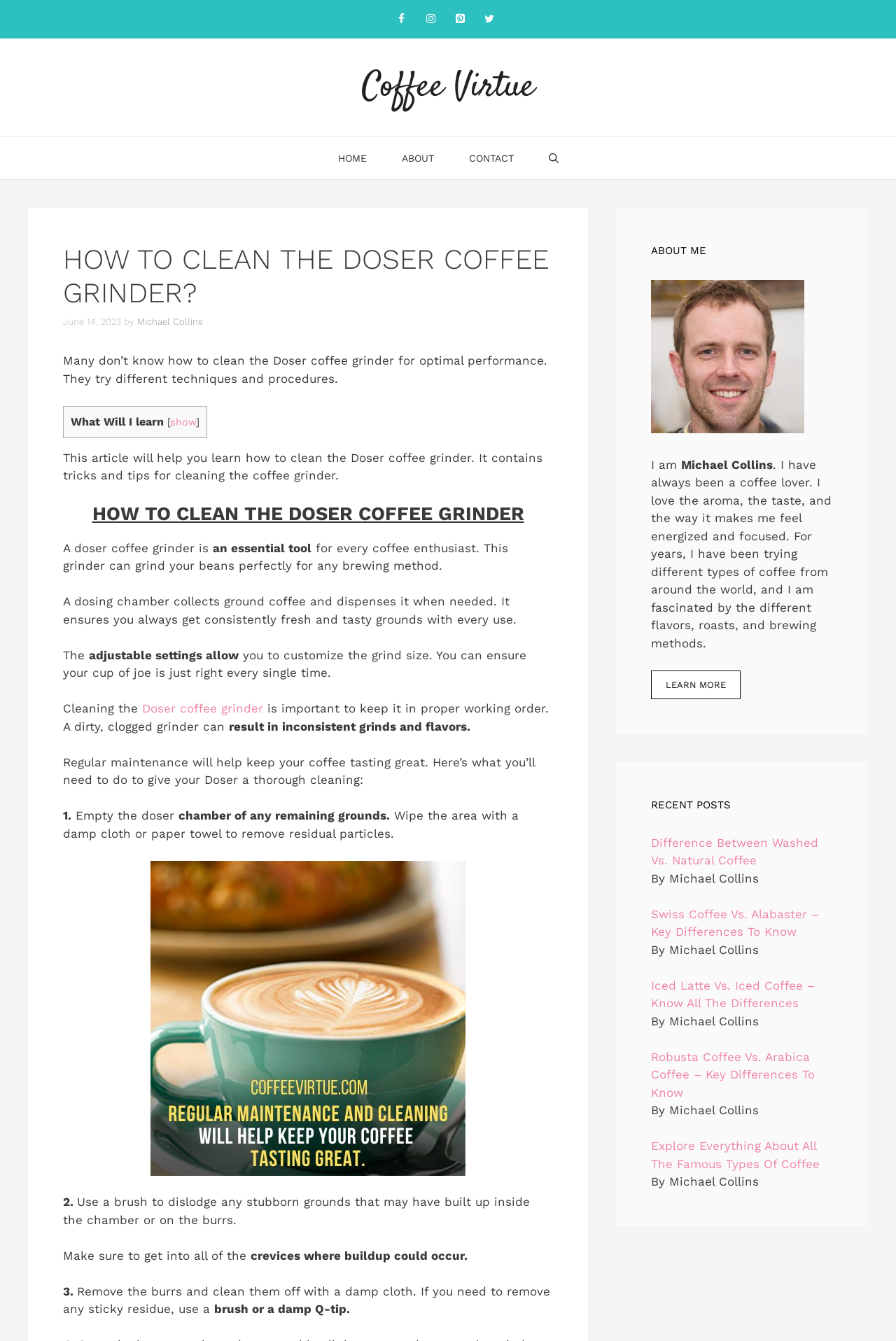Find the bounding box coordinates for the HTML element specified by: "aria-label="Instagram" title="Instagram"".

[0.467, 0.005, 0.494, 0.023]